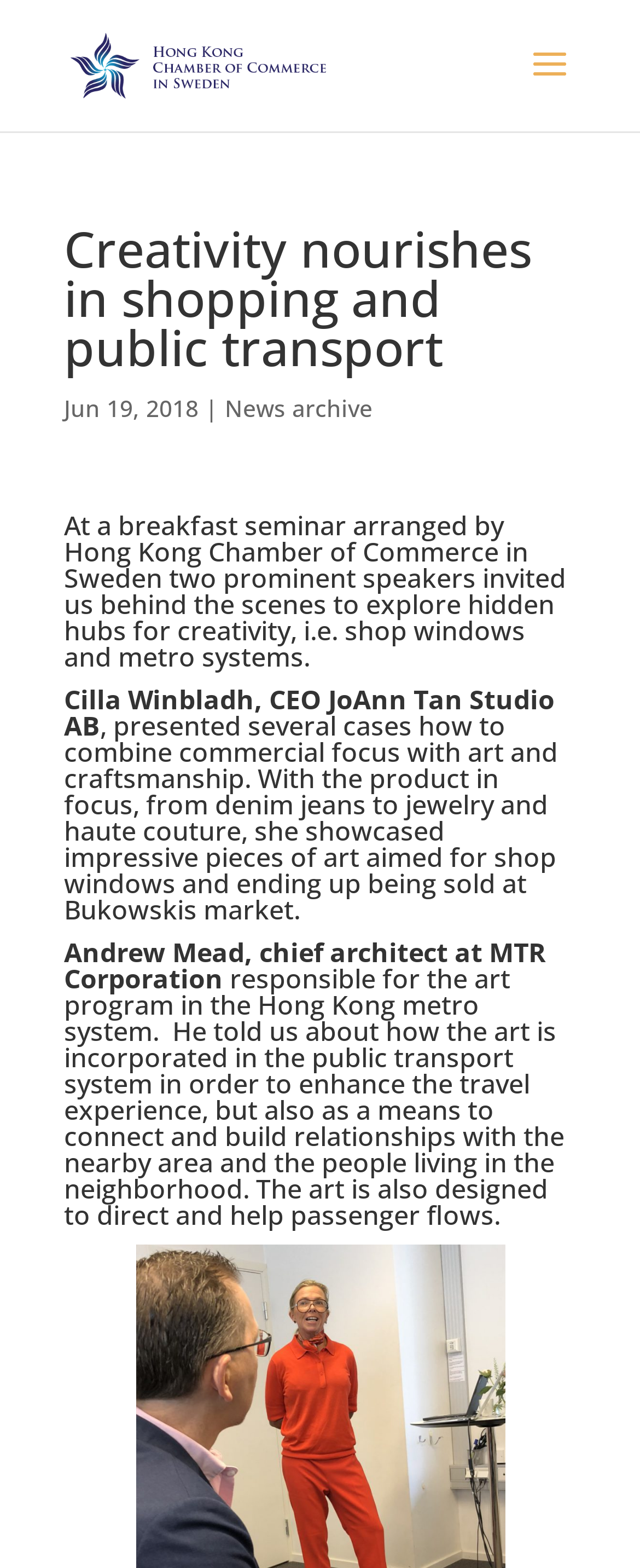Using the details in the image, give a detailed response to the question below:
Who is the CEO of JoAnn Tan Studio AB?

From the webpage content, we can see that Cilla Winbladh is mentioned as the CEO of JoAnn Tan Studio AB, as she presented several cases on how to combine commercial focus with art and craftsmanship.